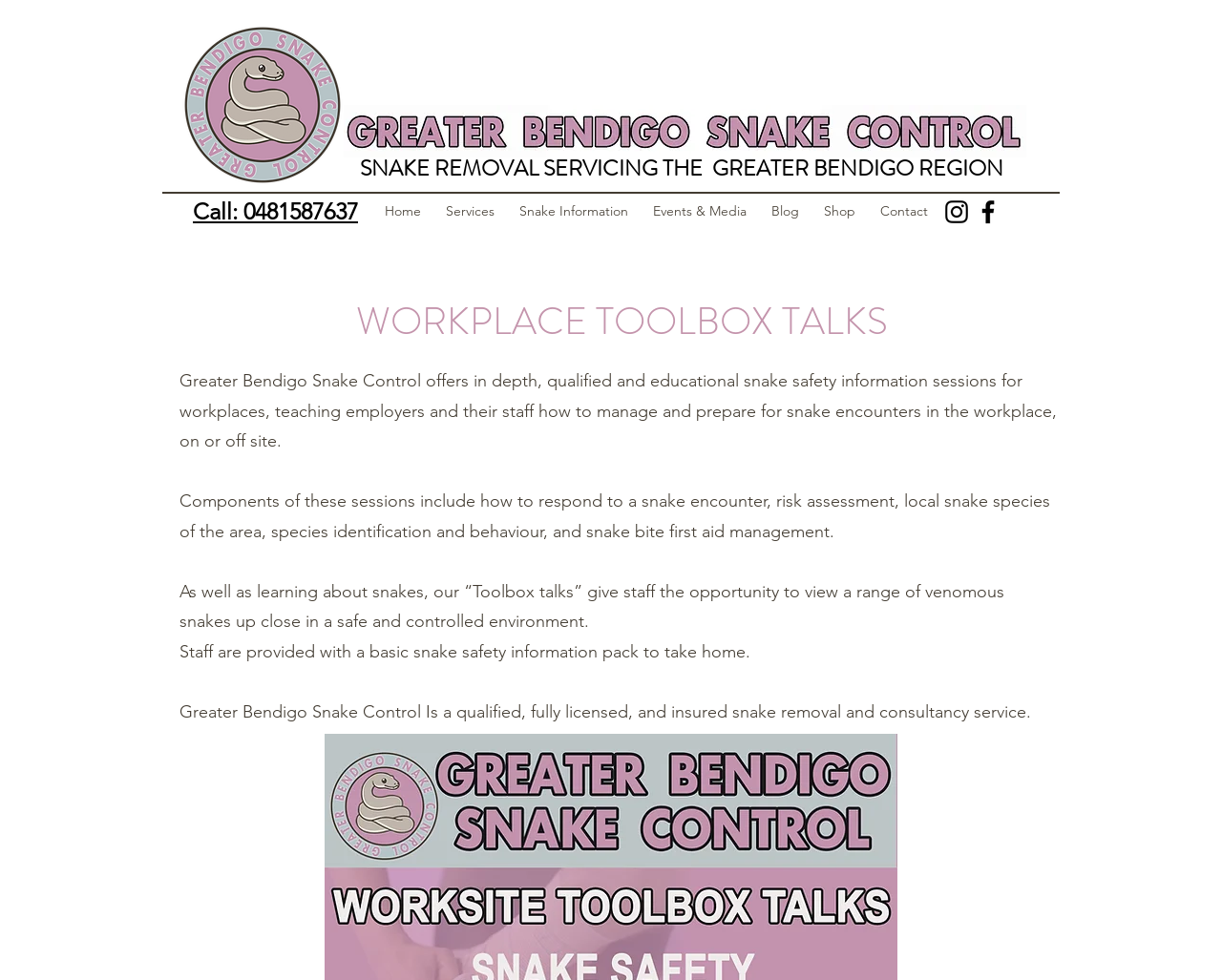Bounding box coordinates are specified in the format (top-left x, top-left y, bottom-right x, bottom-right y). All values are floating point numbers bounded between 0 and 1. Please provide the bounding box coordinate of the region this sentence describes: Snake Information

[0.415, 0.201, 0.524, 0.23]